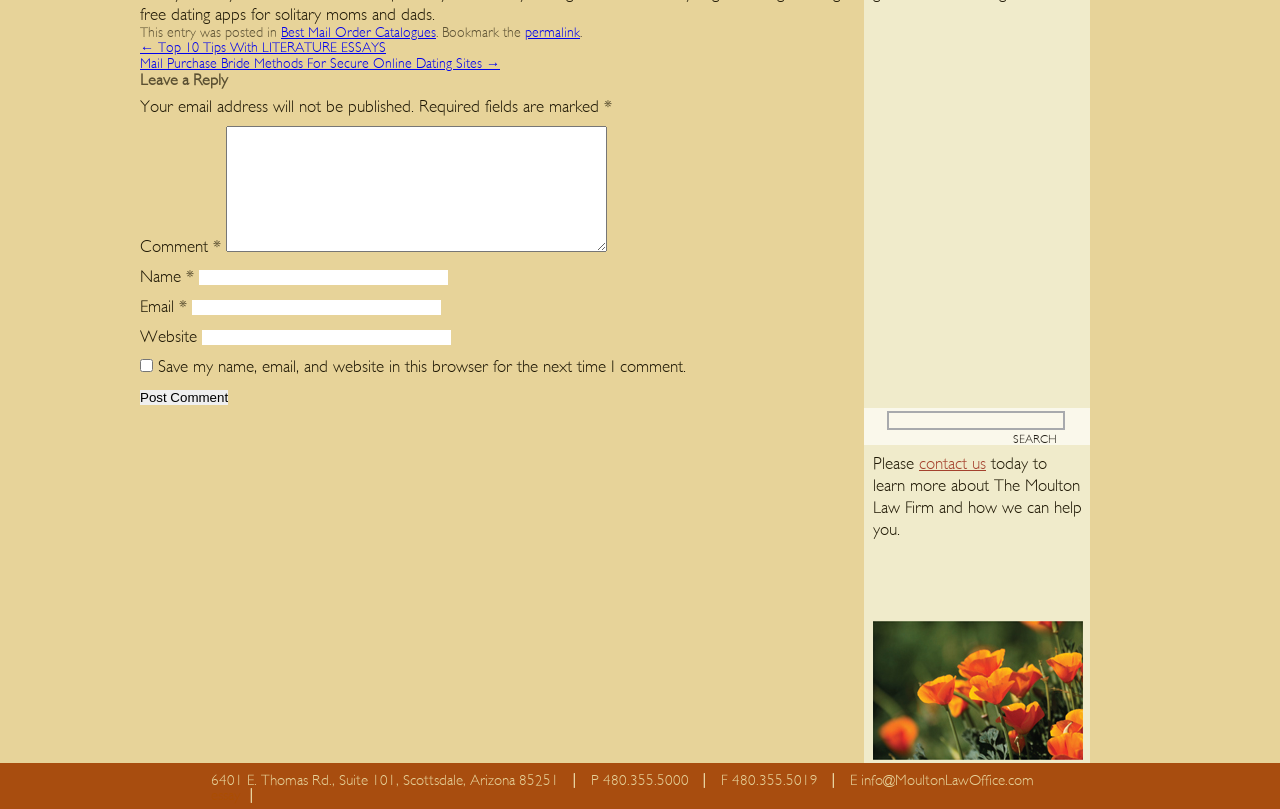What is the purpose of the comment section?
Using the information presented in the image, please offer a detailed response to the question.

The comment section is located below the article and has fields for name, email, website, and comment. The 'Post Comment' button suggests that users can leave a reply to the article.